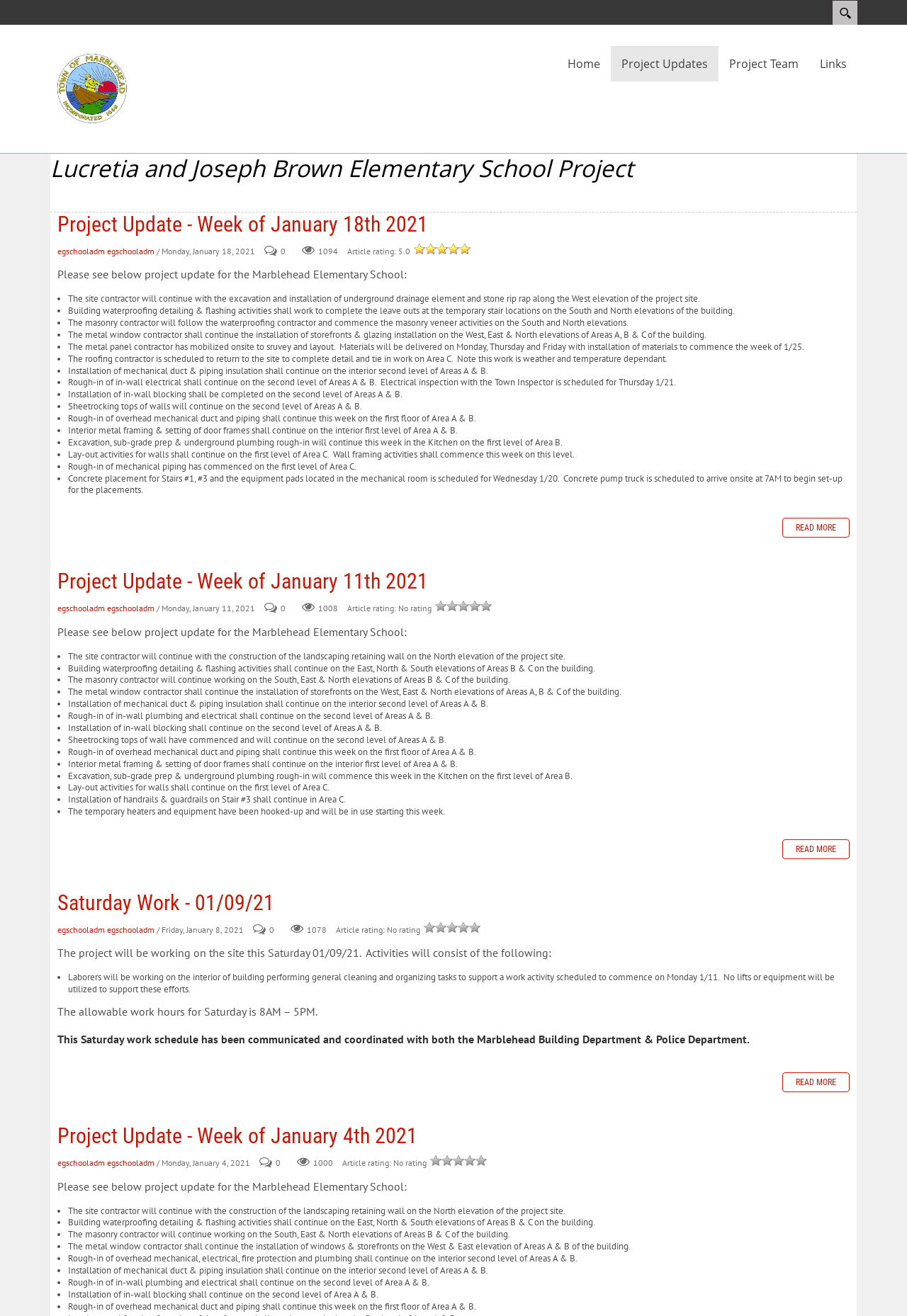How many list items are in the first project update?
Using the image as a reference, deliver a detailed and thorough answer to the question.

I counted the number of list markers ('•') in the first project update and found 17 of them, indicating that there are 17 list items in the first project update.